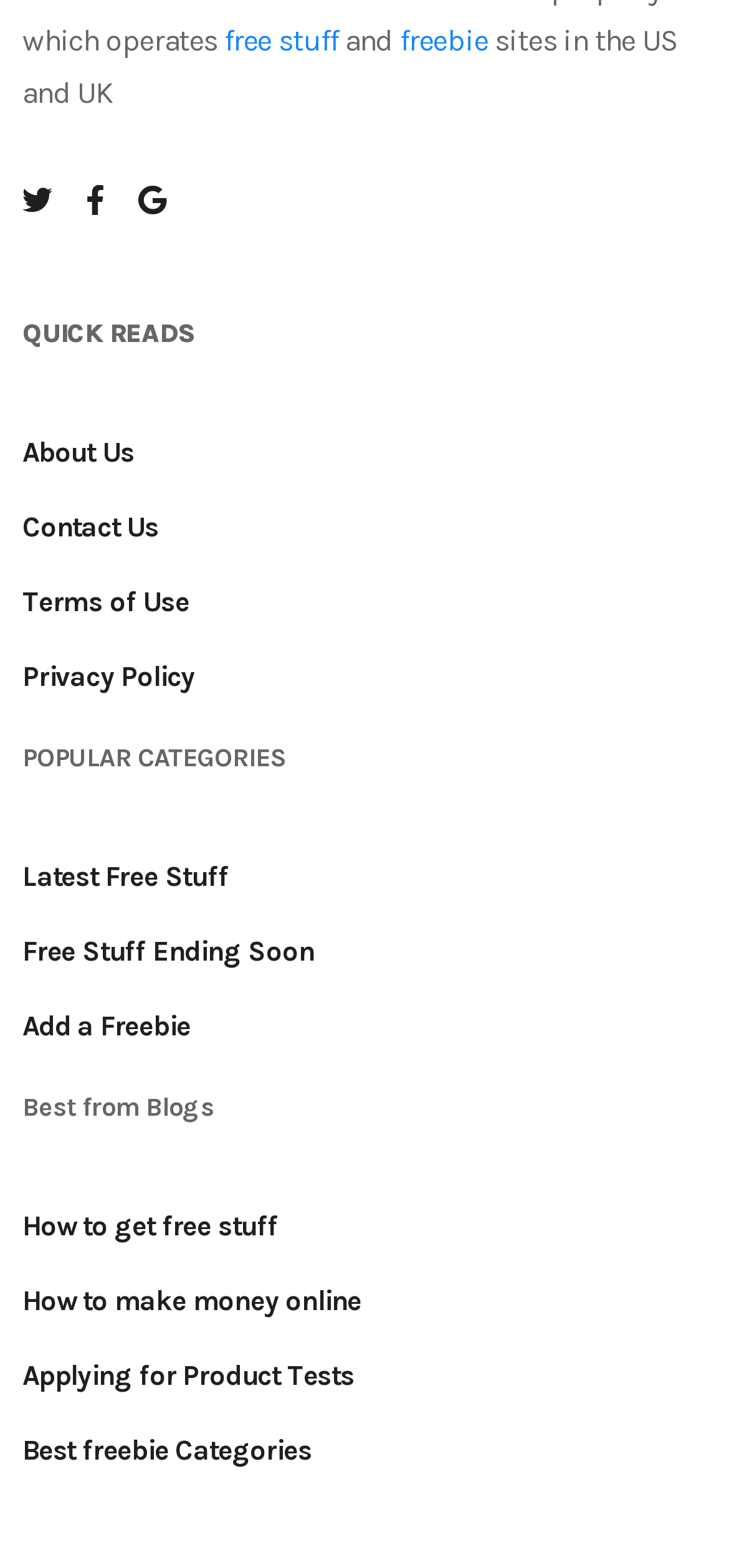Pinpoint the bounding box coordinates of the clickable area needed to execute the instruction: "visit freebie sites". The coordinates should be specified as four float numbers between 0 and 1, i.e., [left, top, right, bottom].

[0.549, 0.015, 0.67, 0.037]